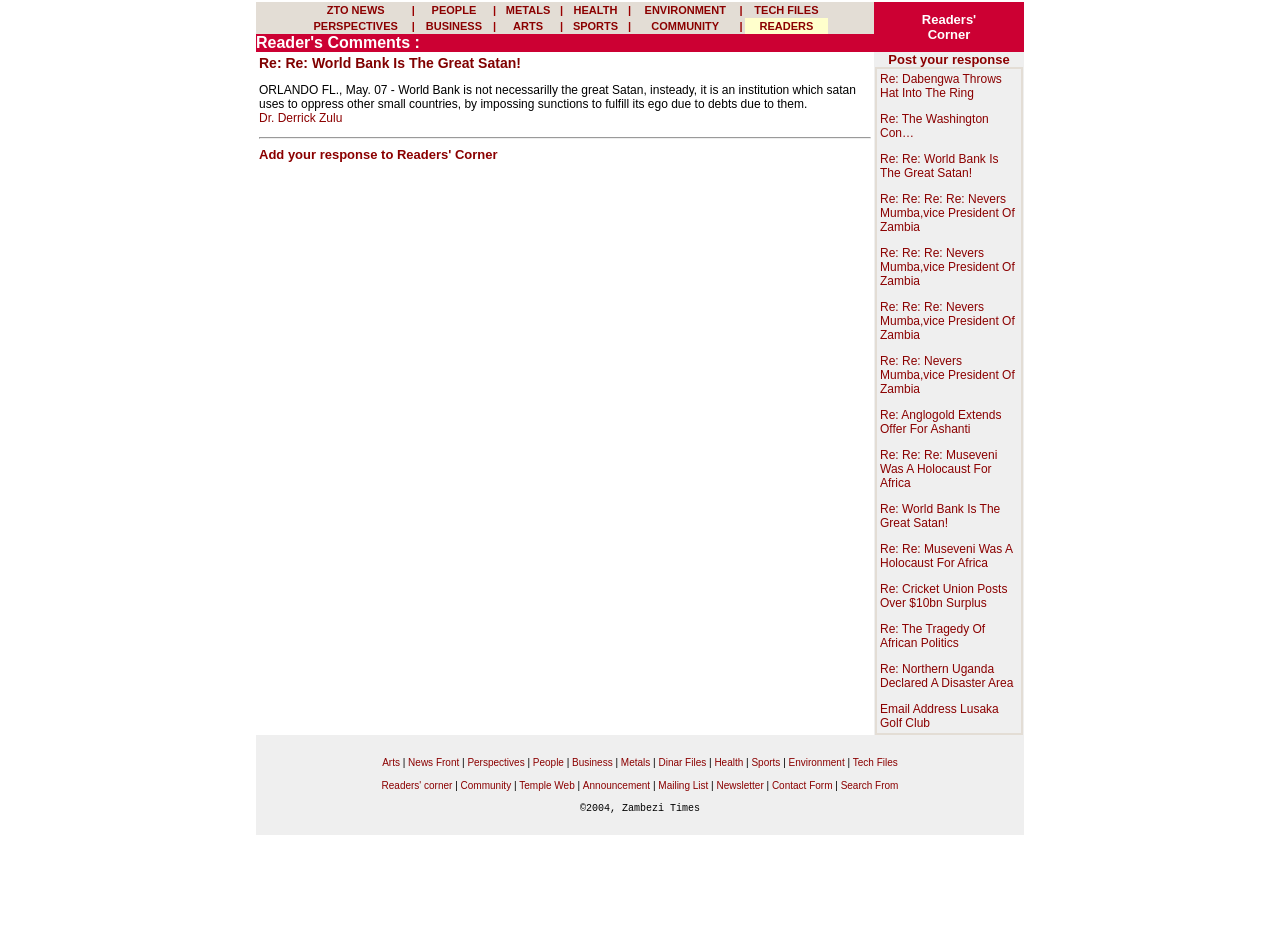Please give the bounding box coordinates of the area that should be clicked to fulfill the following instruction: "Click on ZTO NEWS". The coordinates should be in the format of four float numbers from 0 to 1, i.e., [left, top, right, bottom].

[0.255, 0.004, 0.3, 0.017]